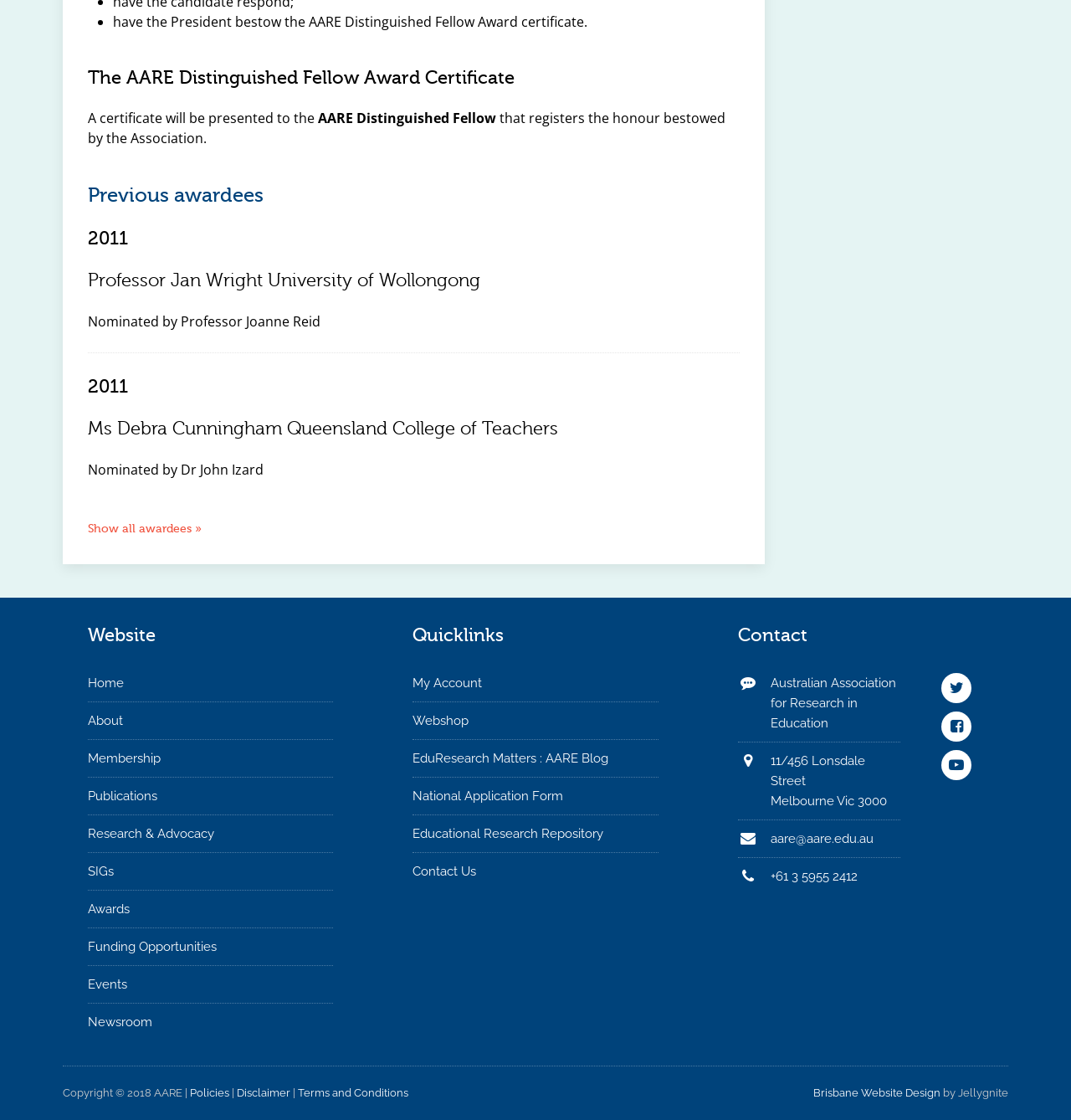Identify the bounding box coordinates of the section that should be clicked to achieve the task described: "Contact 'AARE' via email".

[0.72, 0.742, 0.816, 0.756]